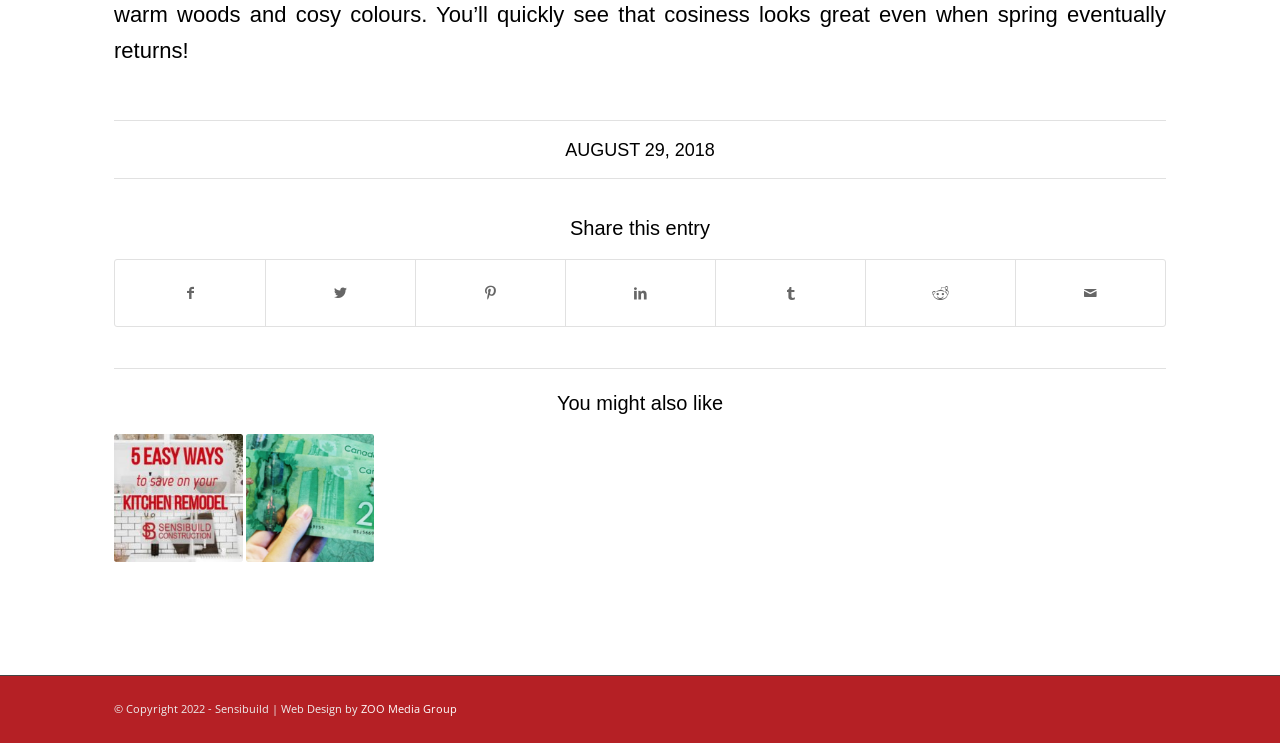Please give a short response to the question using one word or a phrase:
How many social media platforms can you share this entry on?

6